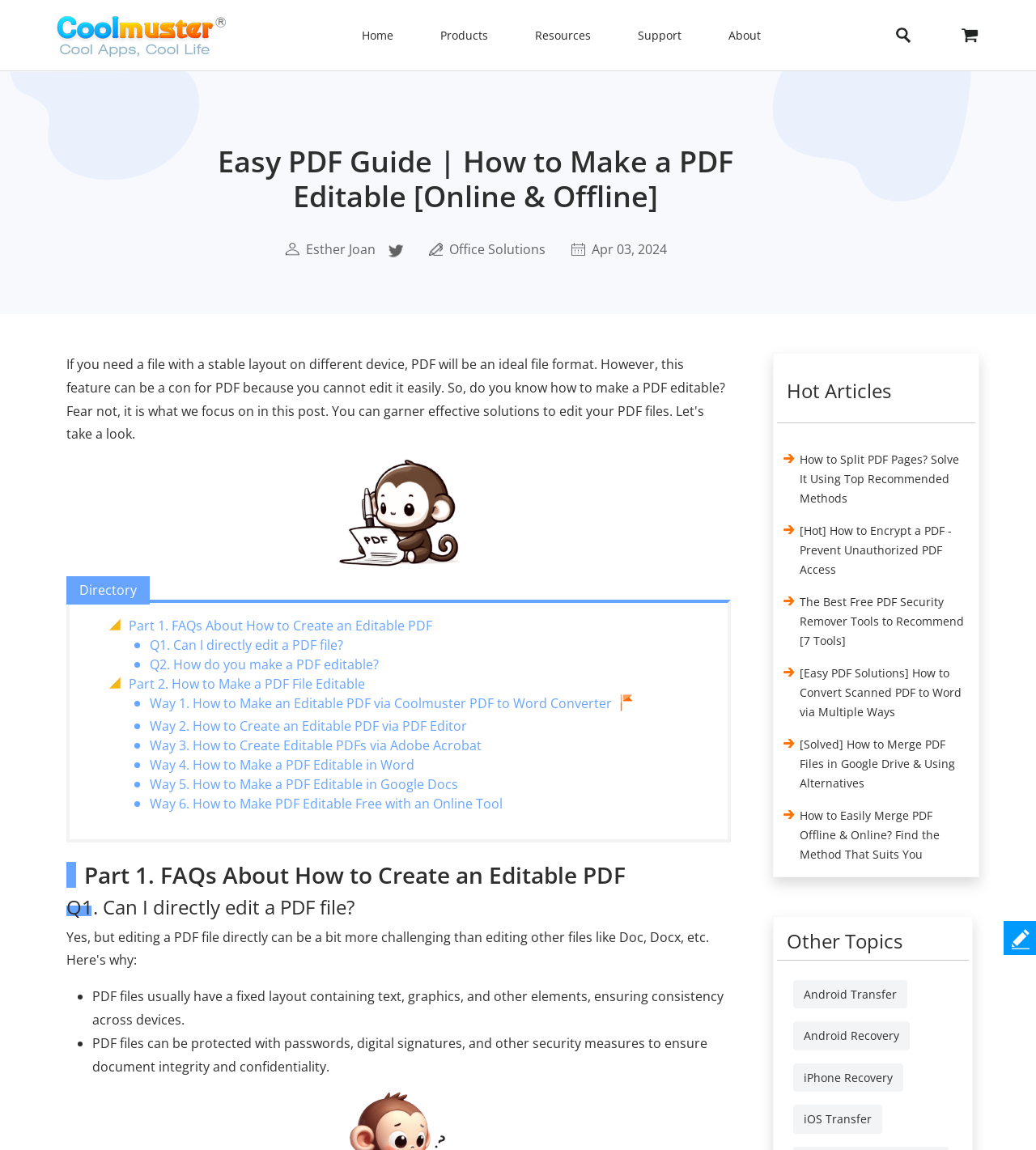Give a one-word or one-phrase response to the question:
What is the main topic of this webpage?

PDF editing